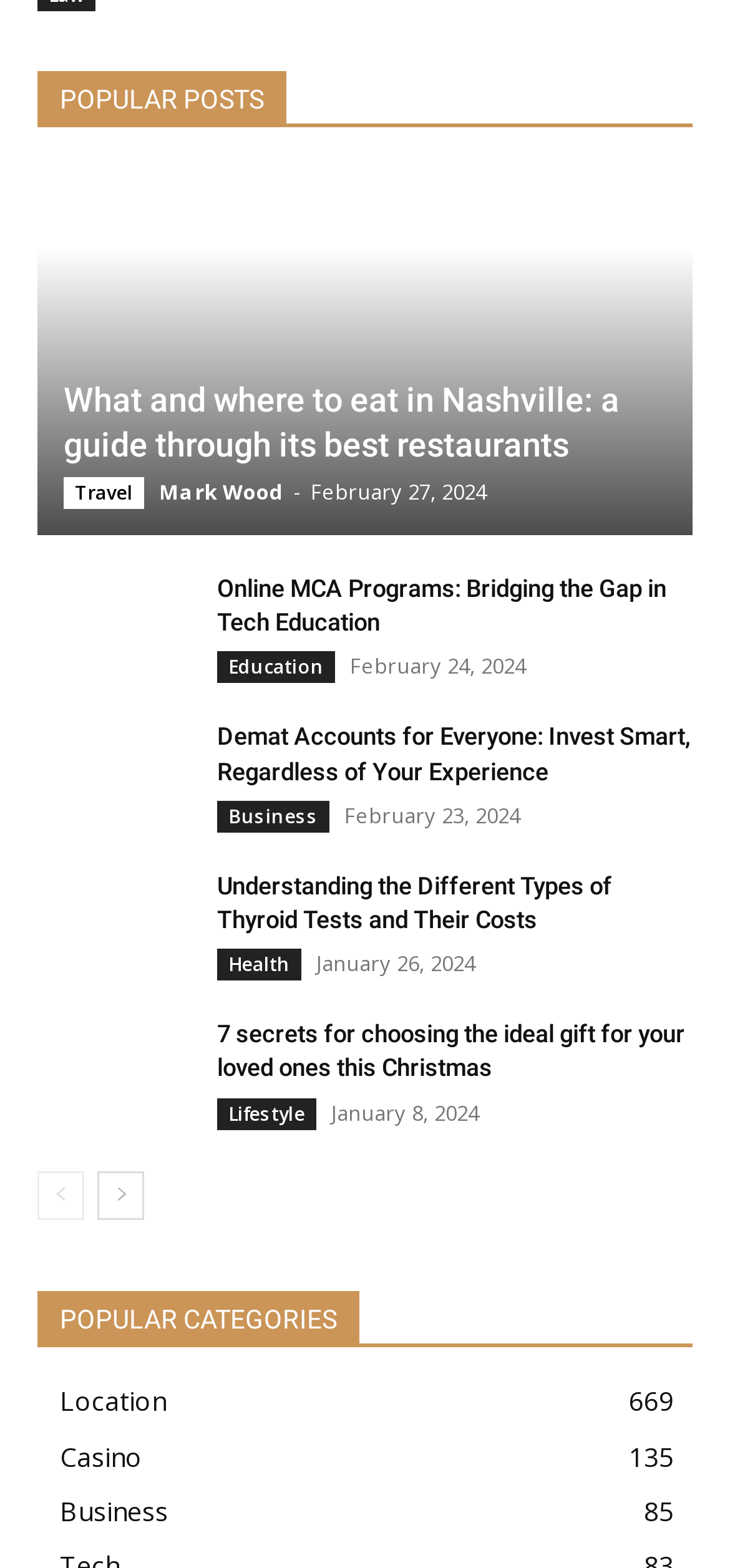Please find the bounding box coordinates of the section that needs to be clicked to achieve this instruction: "Read about online MCA programs".

[0.051, 0.363, 0.256, 0.434]